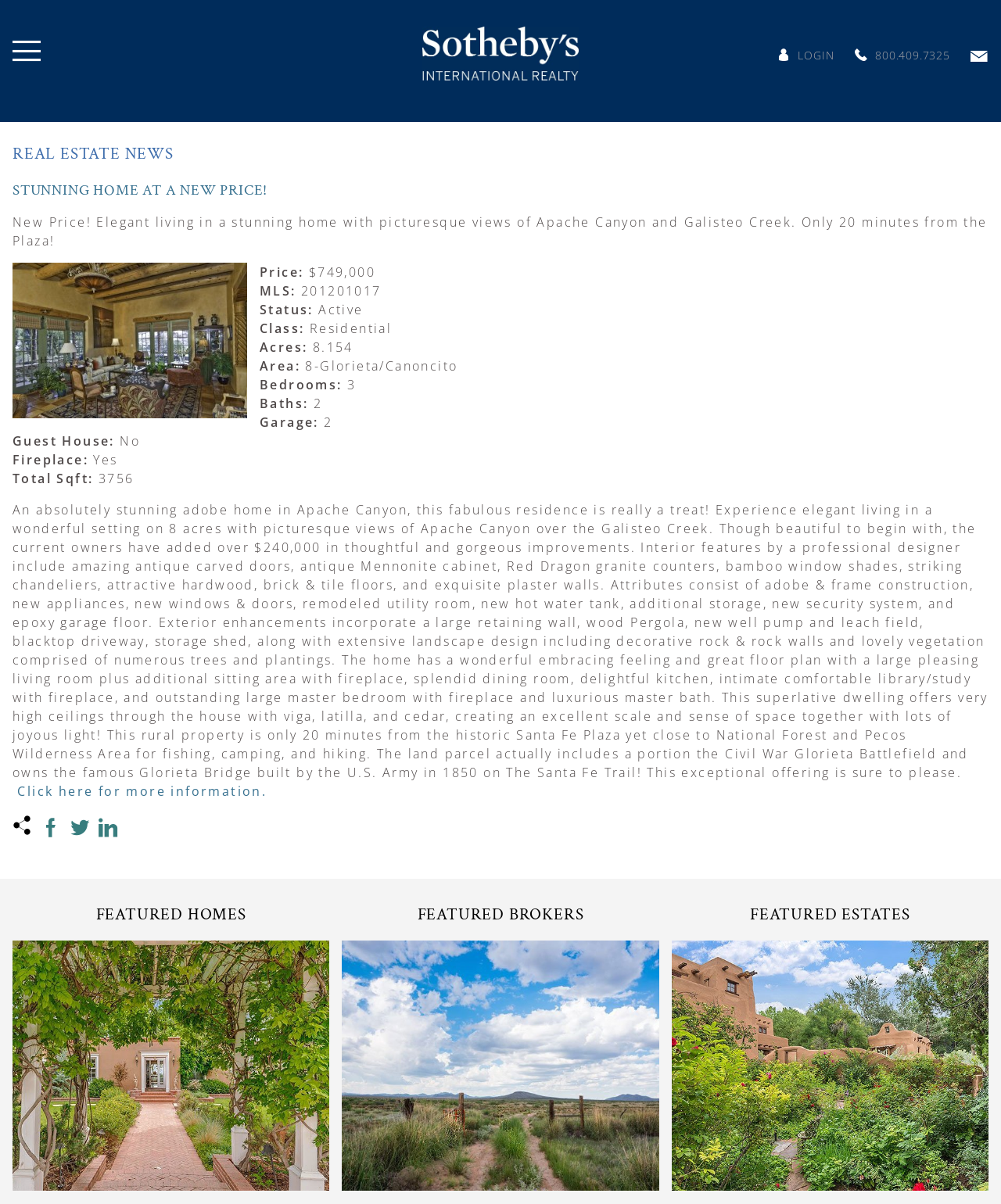Offer a comprehensive description of the webpage’s content and structure.

This webpage is about a stunning home for sale in Santa Fe, New Mexico, with picturesque views of Apache Canyon and Galisteo Creek. The page is divided into several sections. At the top, there are three links to "Santa Fe Sotheby's International Realty", "Login", and "Call Us at 800.409.7325", along with a "Contact Us Page" link. Below these links, there is a heading "REAL ESTATE NEWS" followed by a heading "STUNNING HOME AT A NEW PRICE!".

The main content of the page is about the home, which is described as an elegant living space with a new price of $749,000. The home has 3 bedrooms, 2 bathrooms, and a garage. It also features a guest house, fireplace, and a total square footage of 3,756. The page provides a detailed description of the home's interior and exterior features, including its adobe and frame construction, new appliances, and extensive landscape design.

Below the home's description, there are three links to "Click here for more information", and three social media links. The page also features three headings: "FEATURED HOMES", "FEATURED BROKERS", and "FEATURED ESTATES", each with a corresponding link and image. These sections appear to be promotional areas for other properties or brokers.